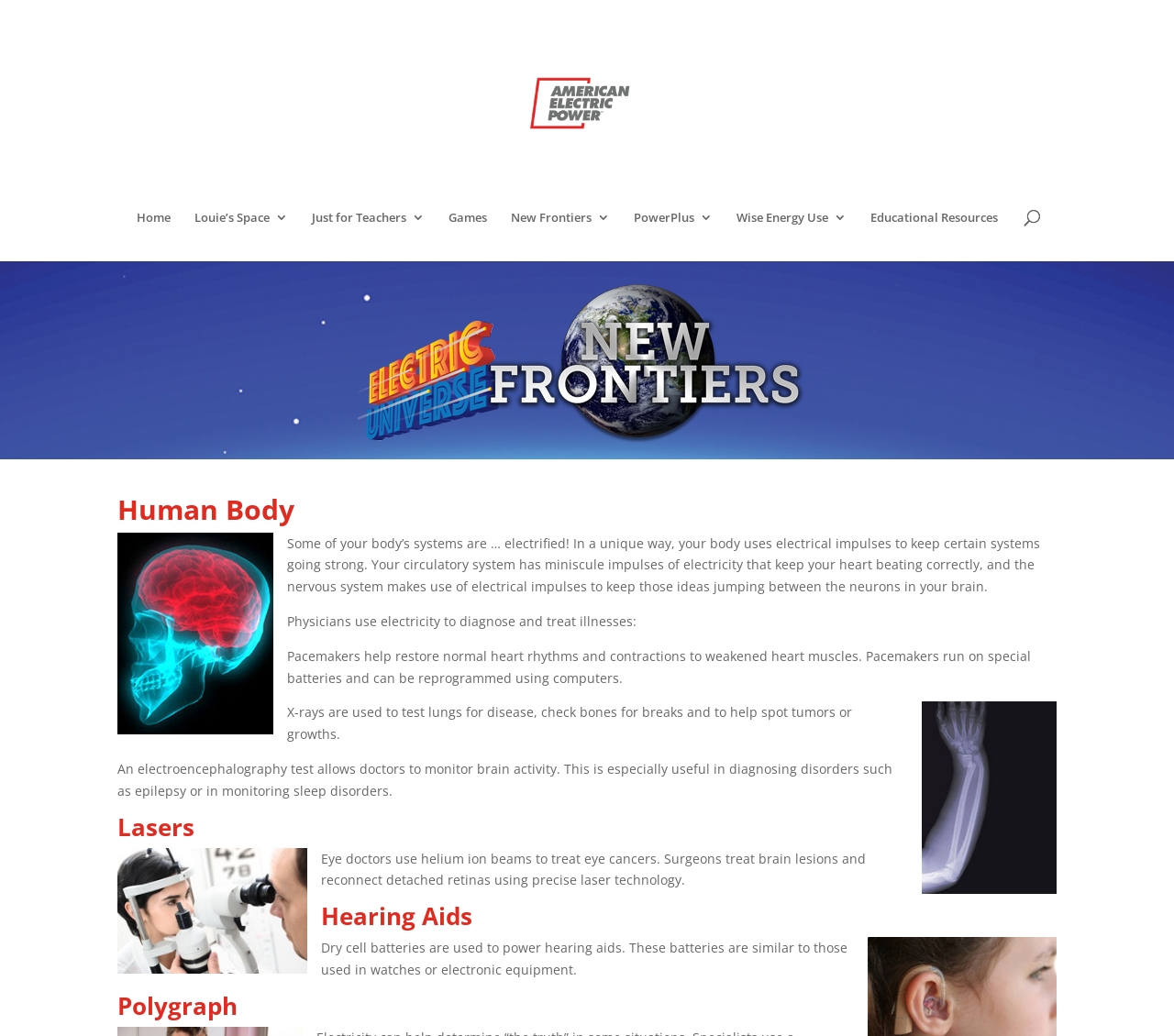Determine the bounding box coordinates for the clickable element to execute this instruction: "Explore 'Games'". Provide the coordinates as four float numbers between 0 and 1, i.e., [left, top, right, bottom].

[0.382, 0.204, 0.414, 0.252]